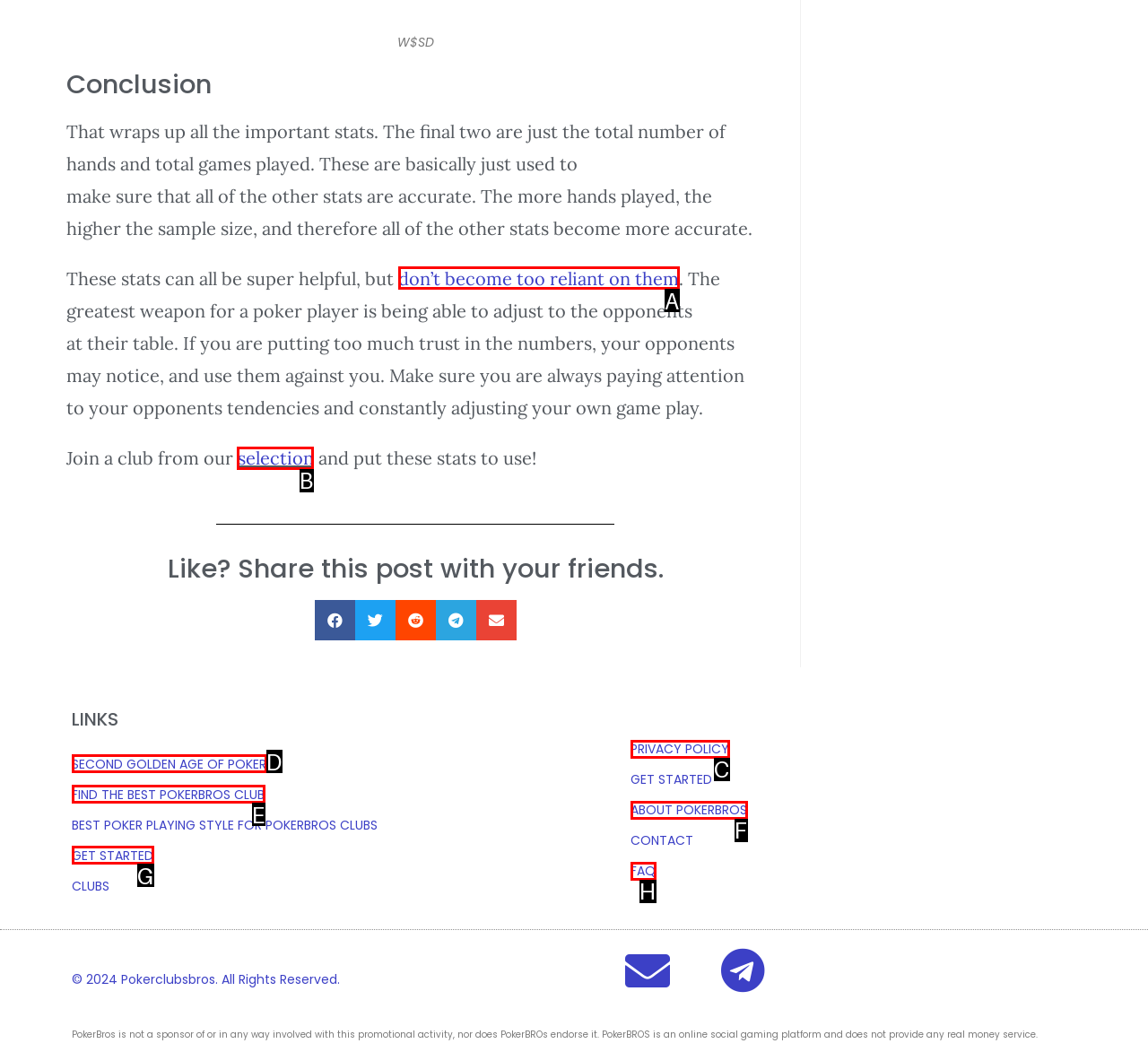Identify the correct UI element to click for this instruction: Click the 'selection' link
Respond with the appropriate option's letter from the provided choices directly.

B